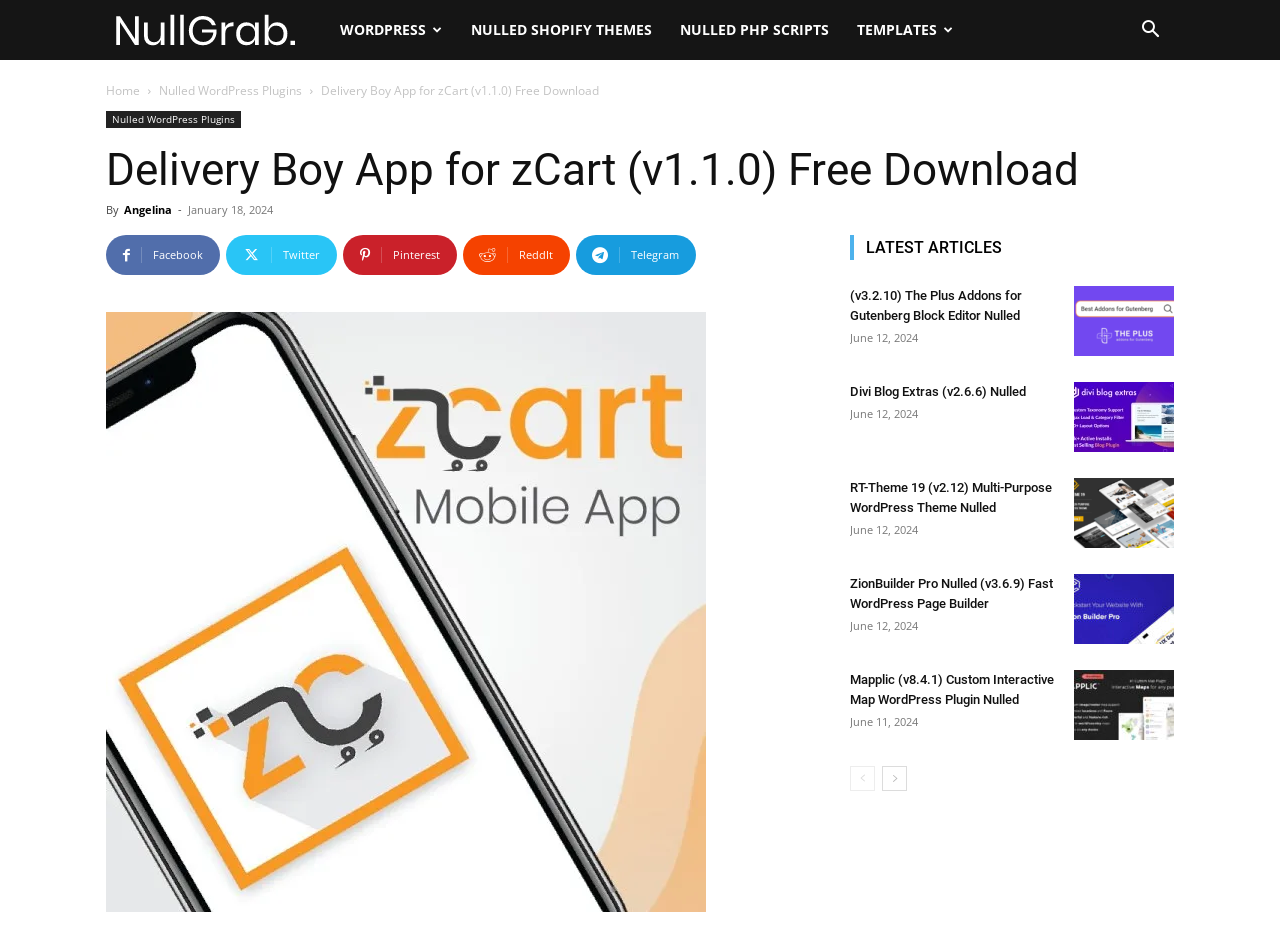Indicate the bounding box coordinates of the element that needs to be clicked to satisfy the following instruction: "Go to Home page". The coordinates should be four float numbers between 0 and 1, i.e., [left, top, right, bottom].

[0.083, 0.087, 0.109, 0.105]